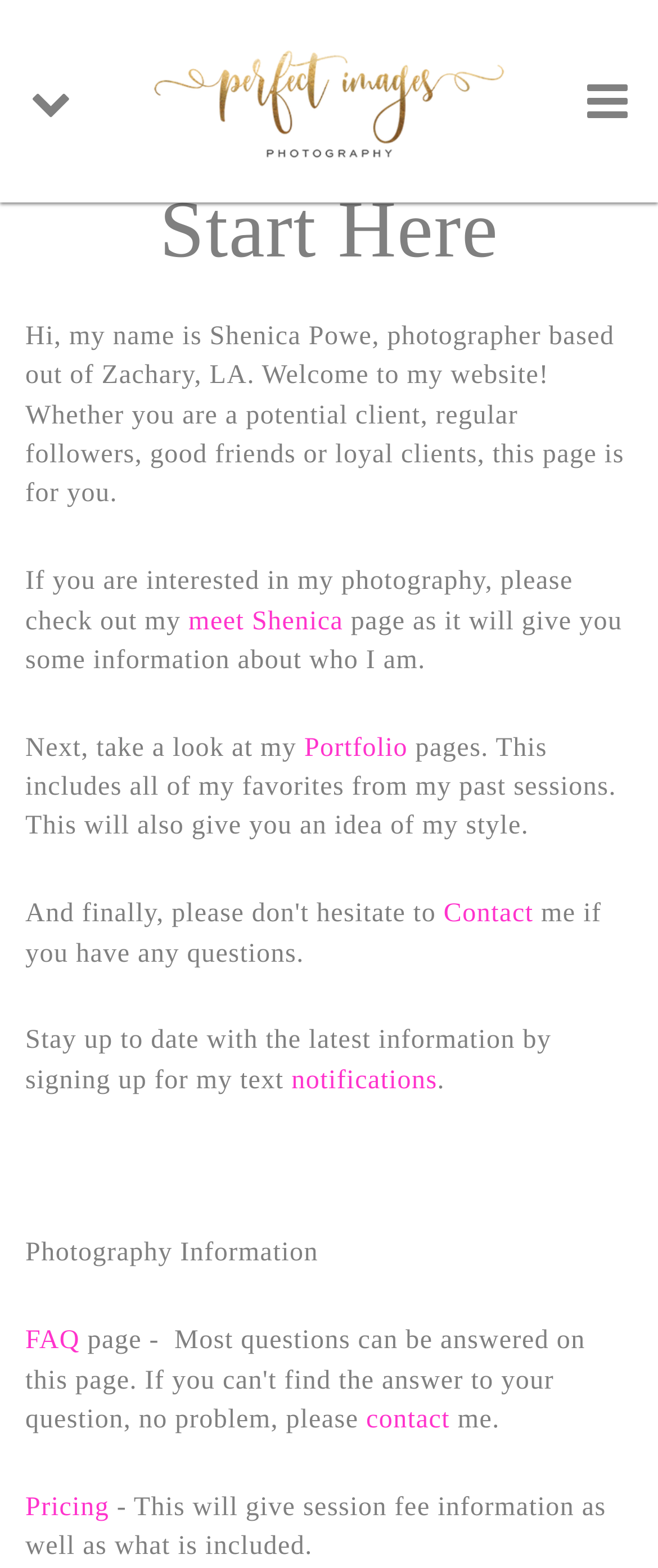How can I contact the photographer?
Respond to the question with a single word or phrase according to the image.

Click on the contact link